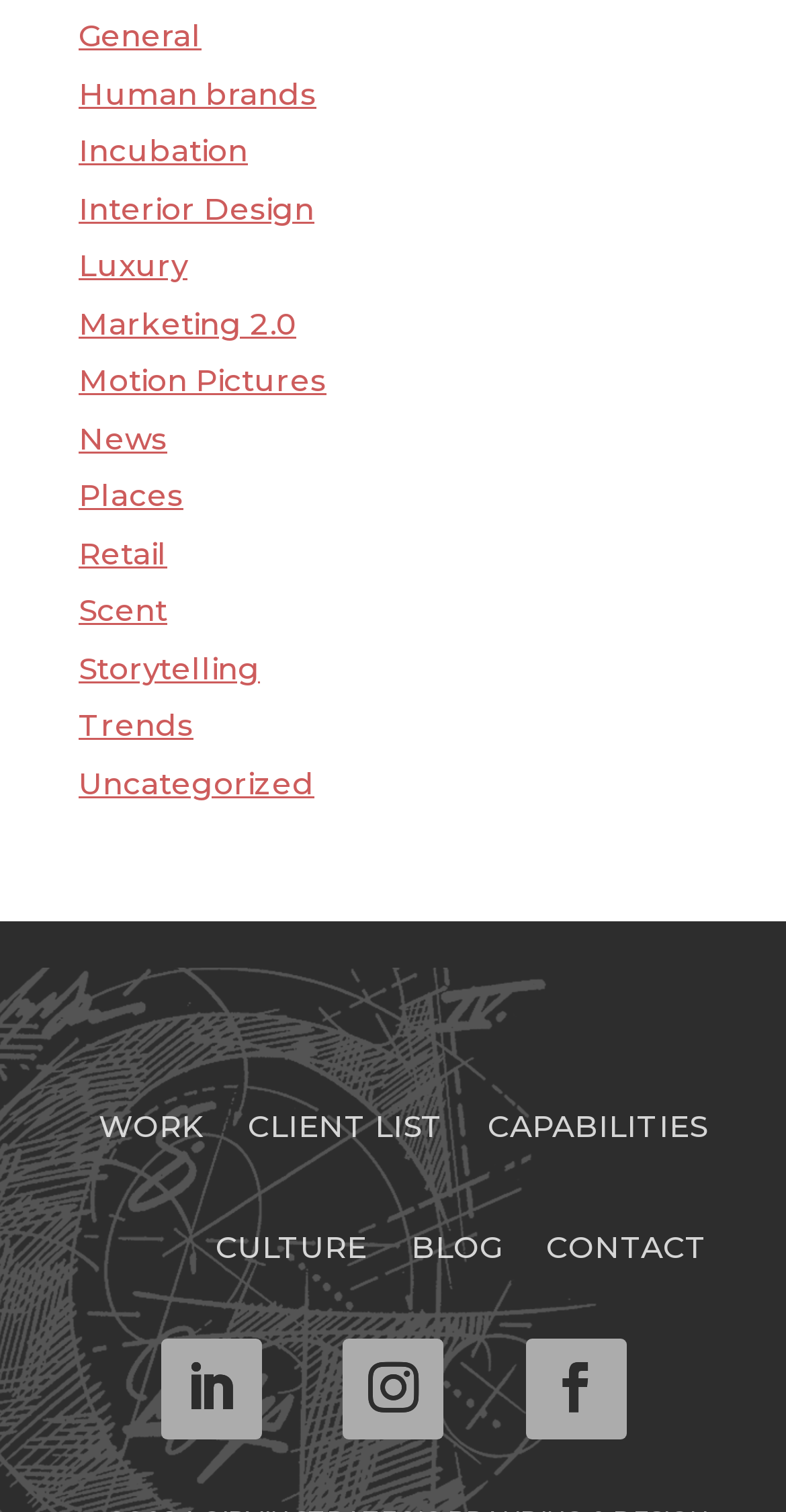Please identify the bounding box coordinates of the region to click in order to complete the task: "Contact us". The coordinates must be four float numbers between 0 and 1, specified as [left, top, right, bottom].

[0.695, 0.816, 0.9, 0.845]